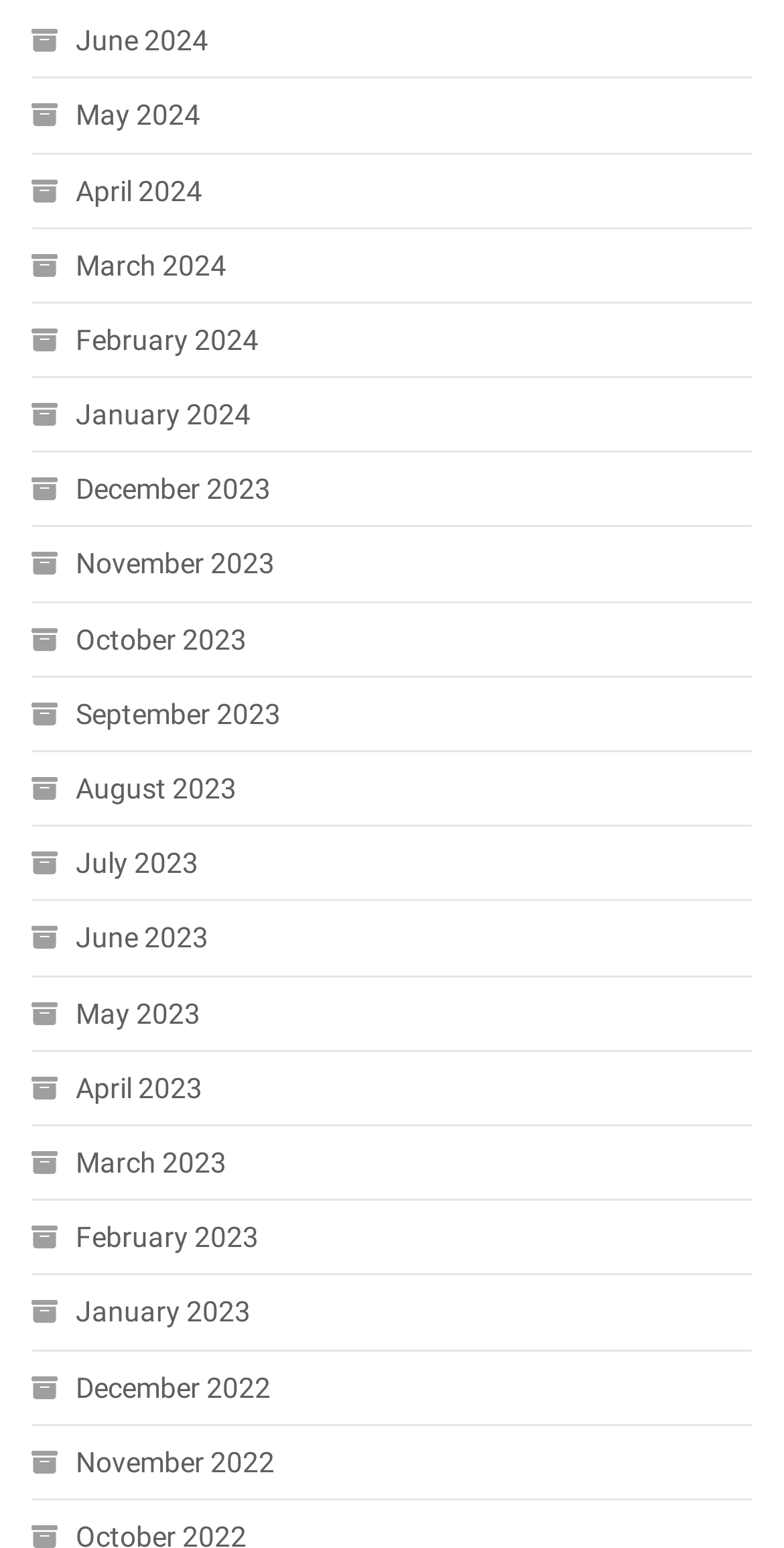Please locate the bounding box coordinates of the region I need to click to follow this instruction: "check February 2023".

[0.04, 0.782, 0.33, 0.816]